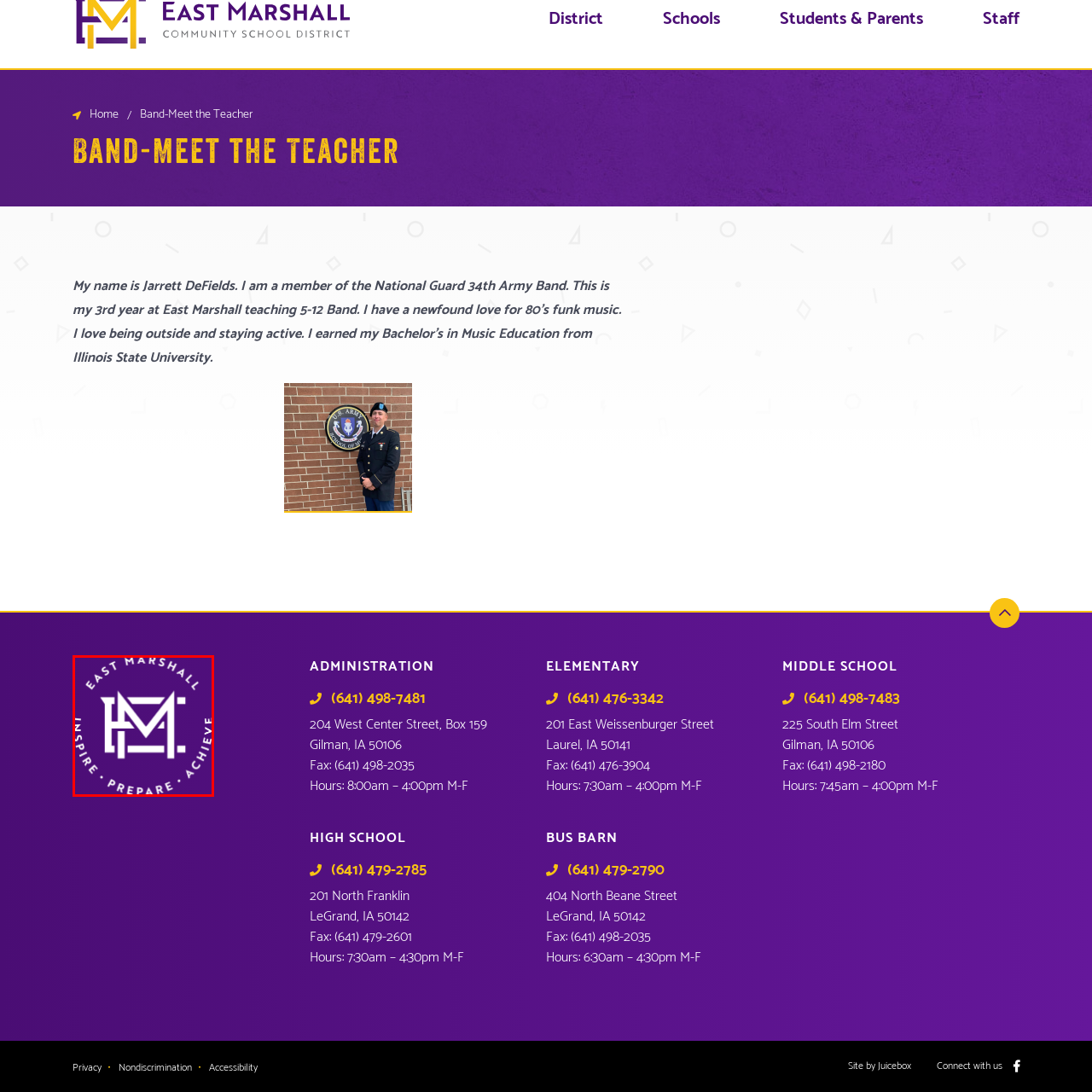Examine the image inside the red bounding box and deliver a thorough answer to the question that follows, drawing information from the image: What words surround the logo?

According to the caption, the words 'INSPIRE • PREPARE • ACHIEVE' are neatly arranged in a circular formation surrounding the logo, emphasizing the district's commitment to fostering growth and success among its students.